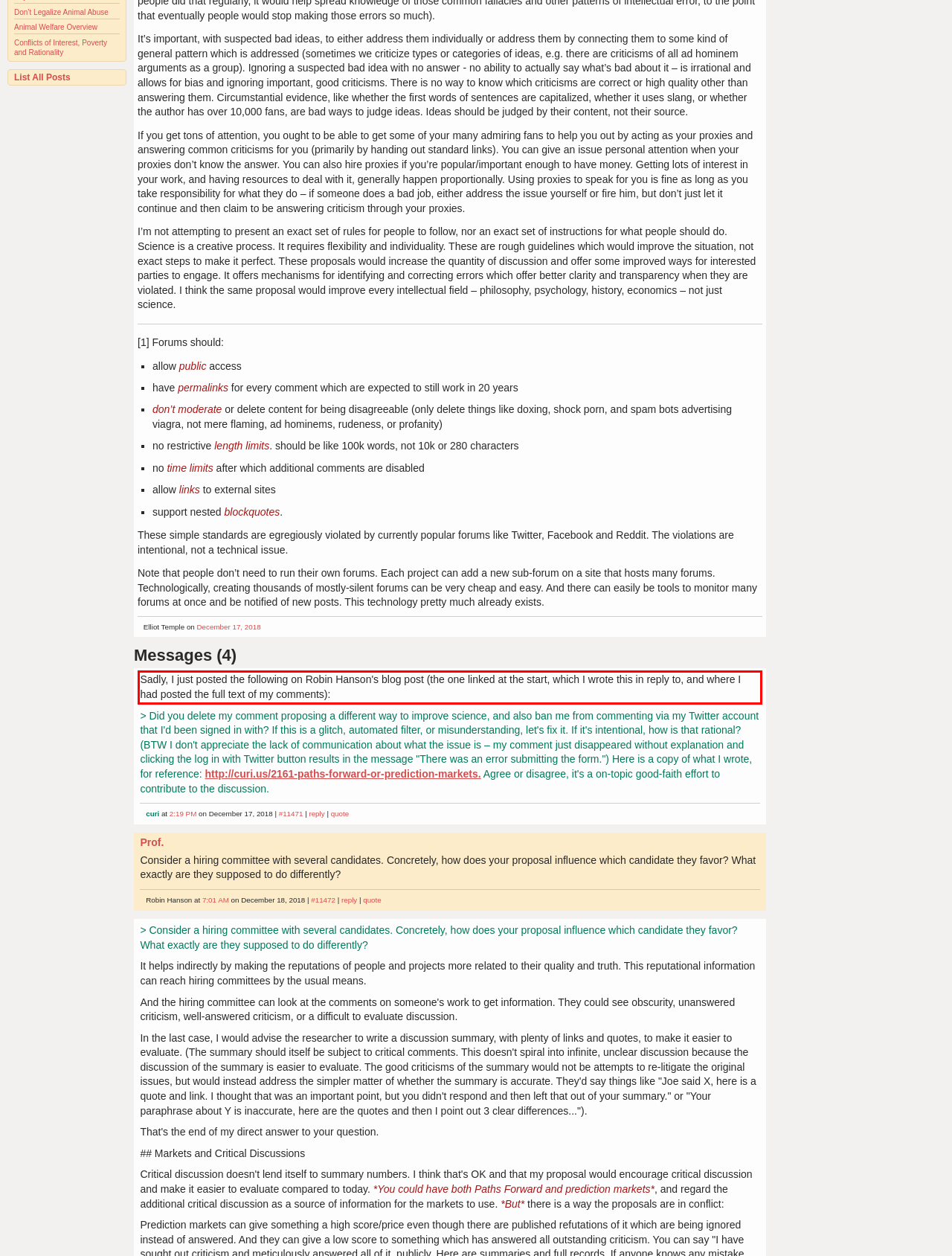Please analyze the screenshot of a webpage and extract the text content within the red bounding box using OCR.

Sadly, I just posted the following on Robin Hanson's blog post (the one linked at the start, which I wrote this in reply to, and where I had posted the full text of my comments):